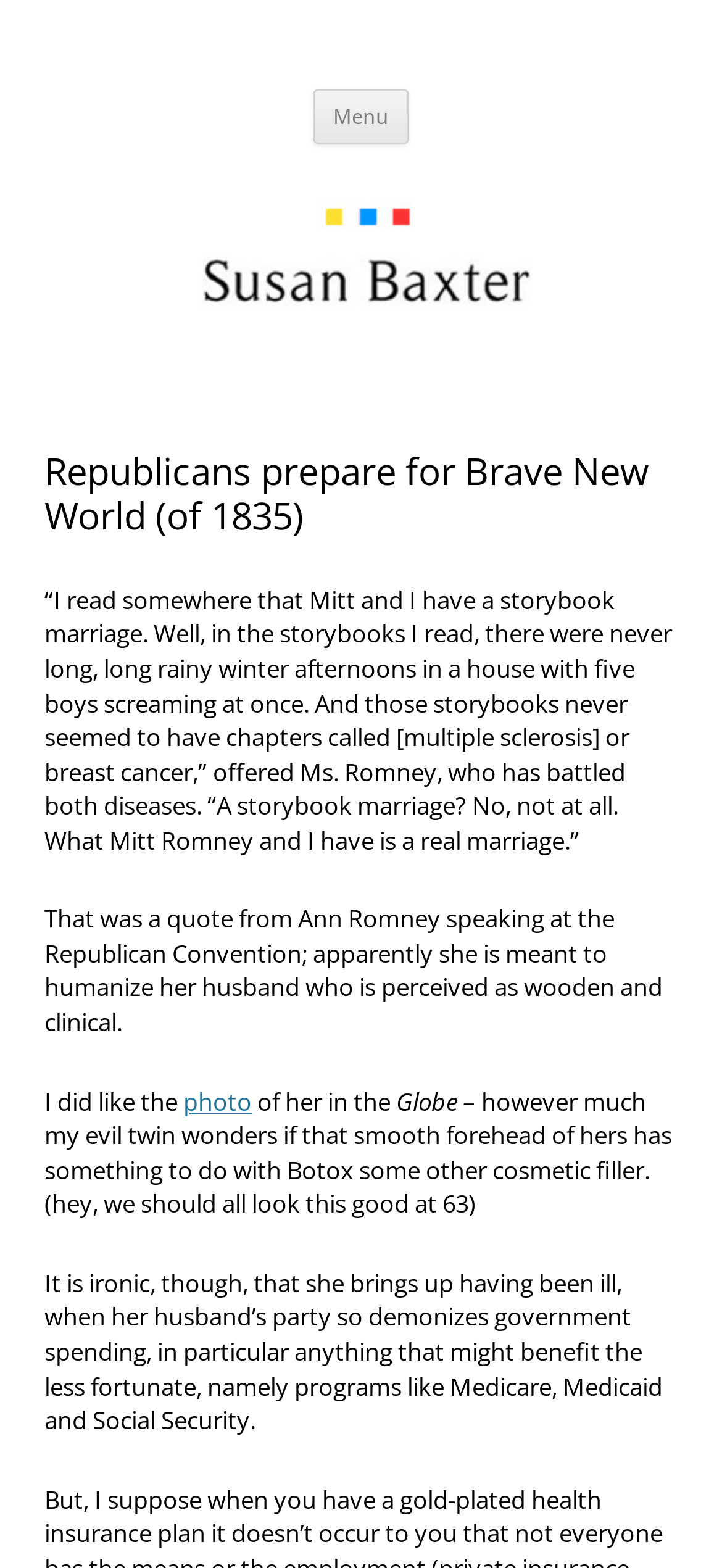What diseases has Ann Romney battled according to the article?
Using the information from the image, provide a comprehensive answer to the question.

According to the article, Ann Romney has battled multiple sclerosis and breast cancer, which is mentioned in the quote from her speech at the Republican Convention.